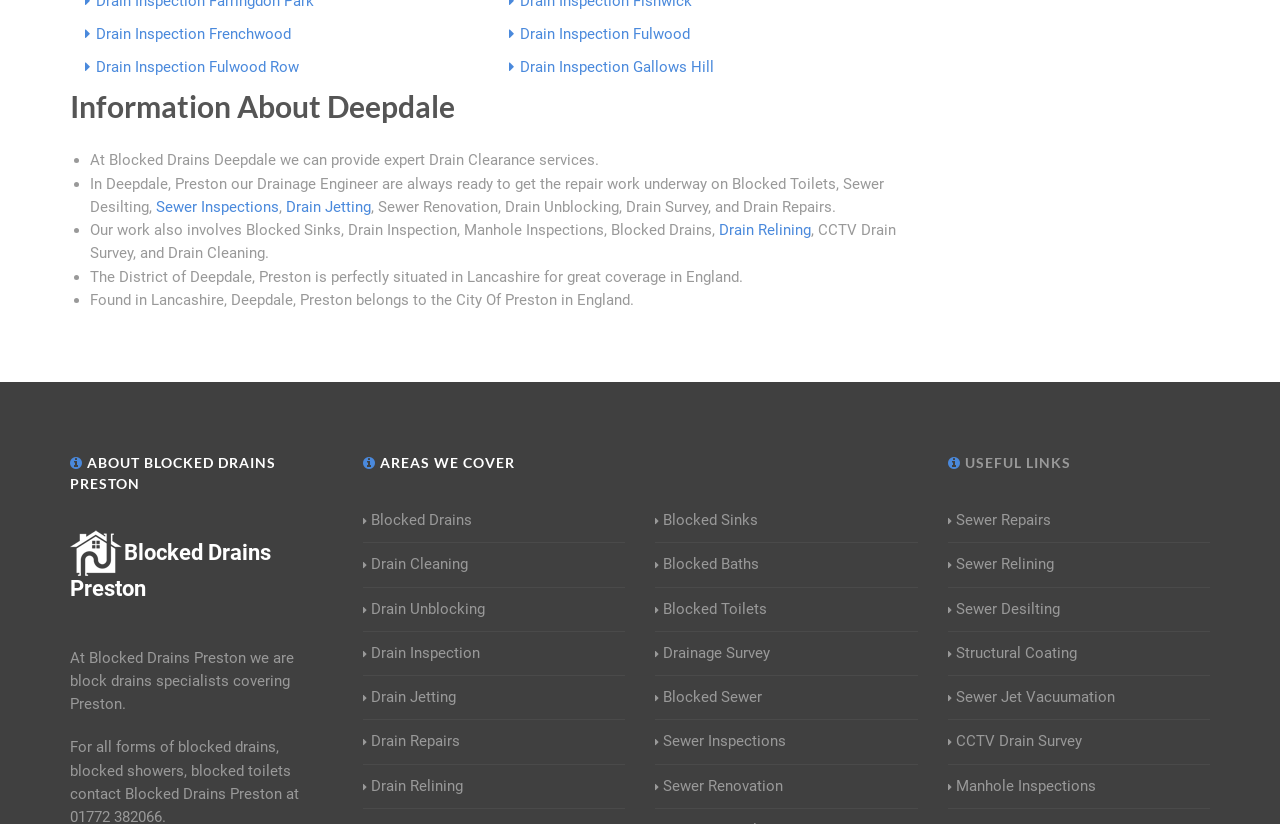What is the purpose of the logo?
Give a detailed response to the question by analyzing the screenshot.

The logo is an image element with the text 'Logo' and is linked to 'Logo Blocked Drains Preston', indicating that it is the logo of Blocked Drains Preston.